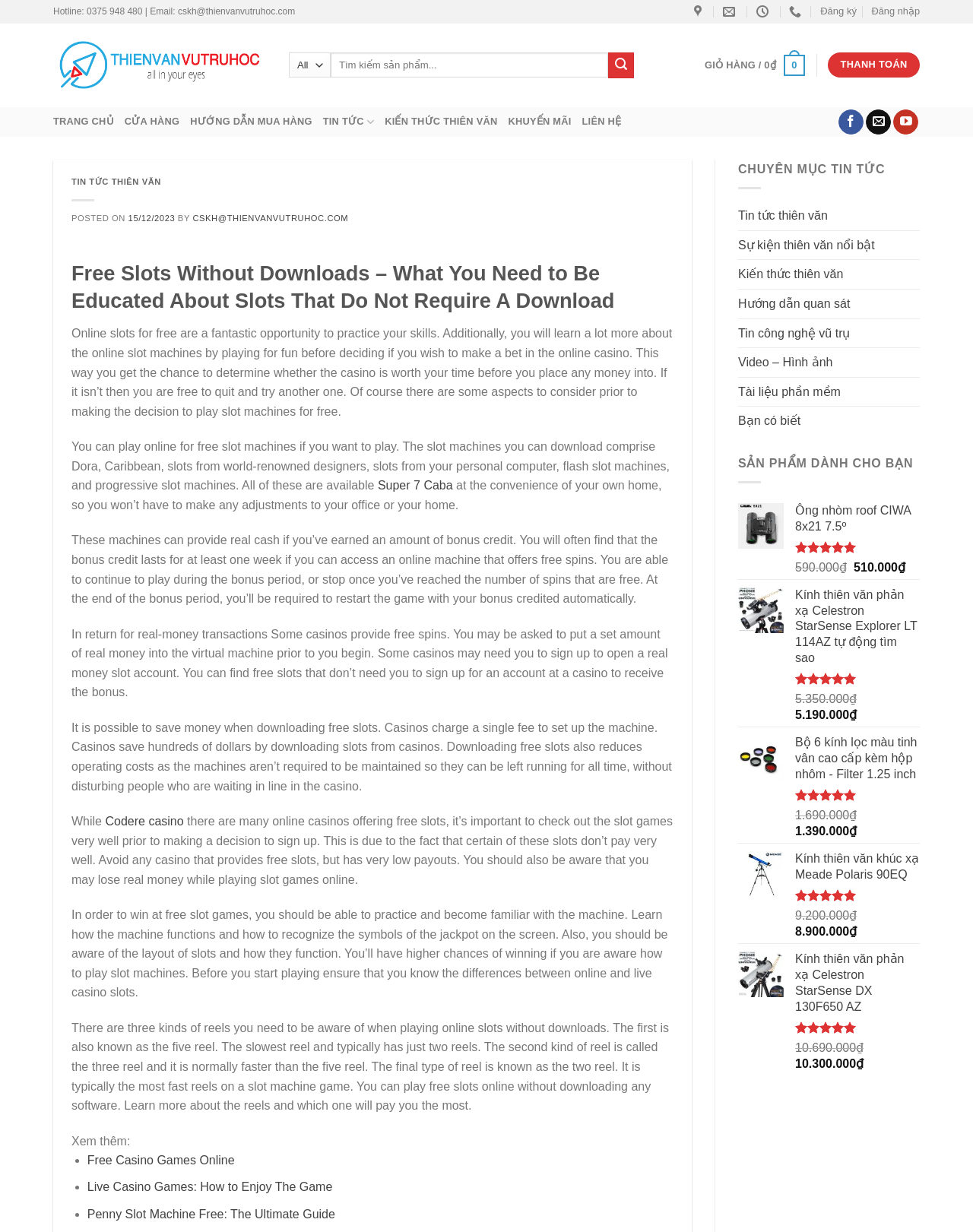Using the information from the screenshot, answer the following question thoroughly:
What is the hotline number?

The hotline number can be found at the top of the webpage, in the static text element that says 'Hotline: 0375 948 480 | Email: cskh@thienvanvutruhoc.com'.